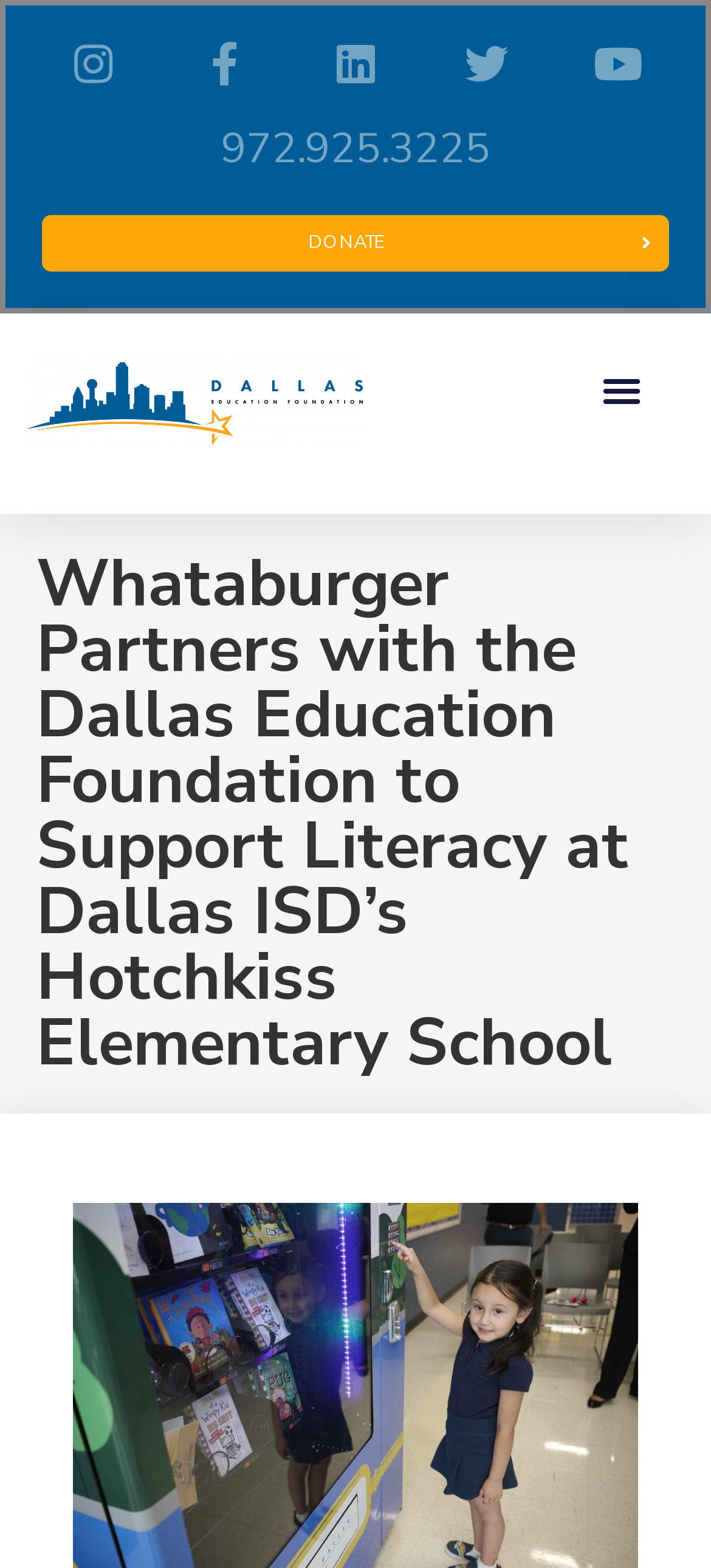Please give the bounding box coordinates of the area that should be clicked to fulfill the following instruction: "Call the phone number". The coordinates should be in the format of four float numbers from 0 to 1, i.e., [left, top, right, bottom].

[0.059, 0.078, 0.941, 0.113]